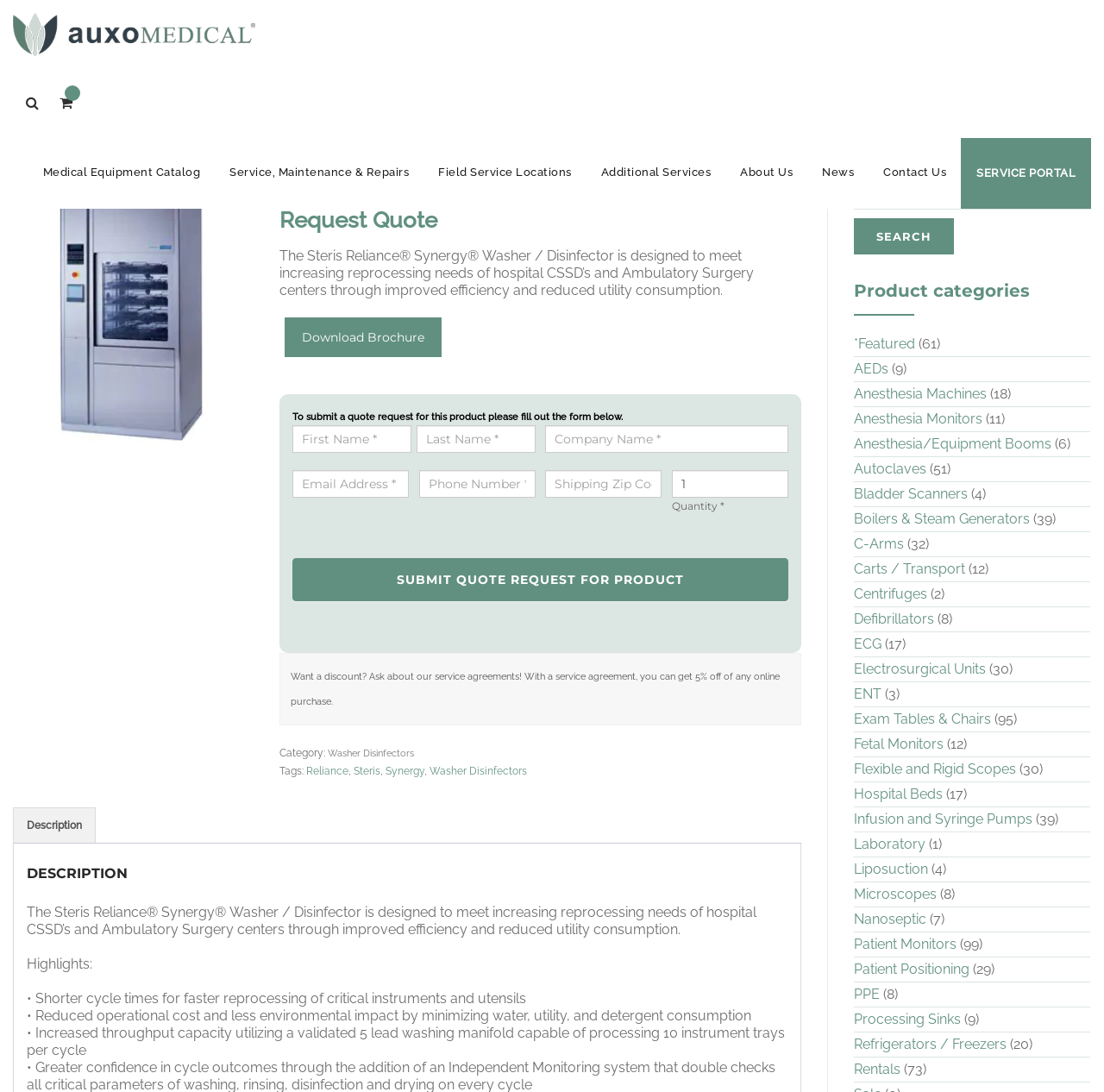What is the function of the 'SUBMIT QUOTE REQUEST FOR PRODUCT' button?
From the details in the image, provide a complete and detailed answer to the question.

The function of the 'SUBMIT QUOTE REQUEST FOR PRODUCT' button can be inferred from its text and location within the 'Product Quote Request' form, which suggests that it is used to submit a quote request for the product.